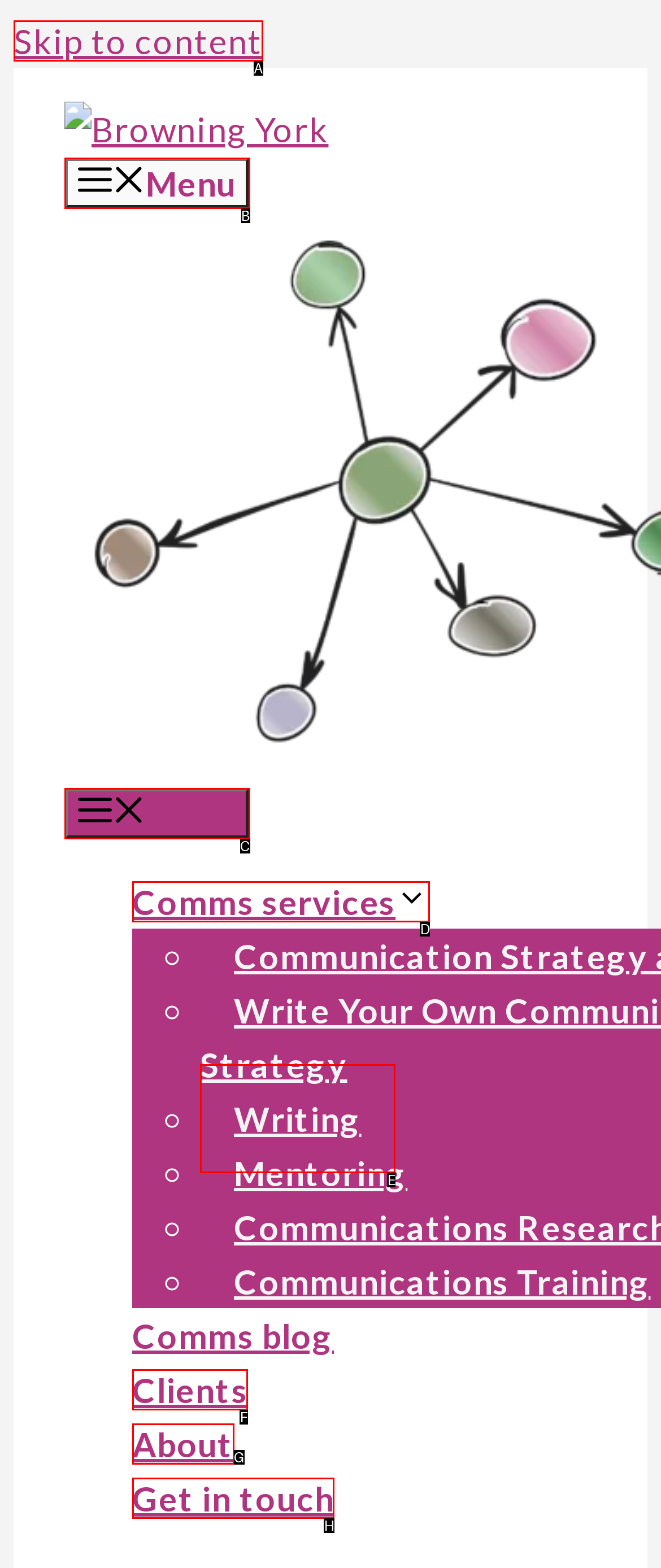Identify the correct lettered option to click in order to perform this task: Visit the 'Comms services' page. Respond with the letter.

D